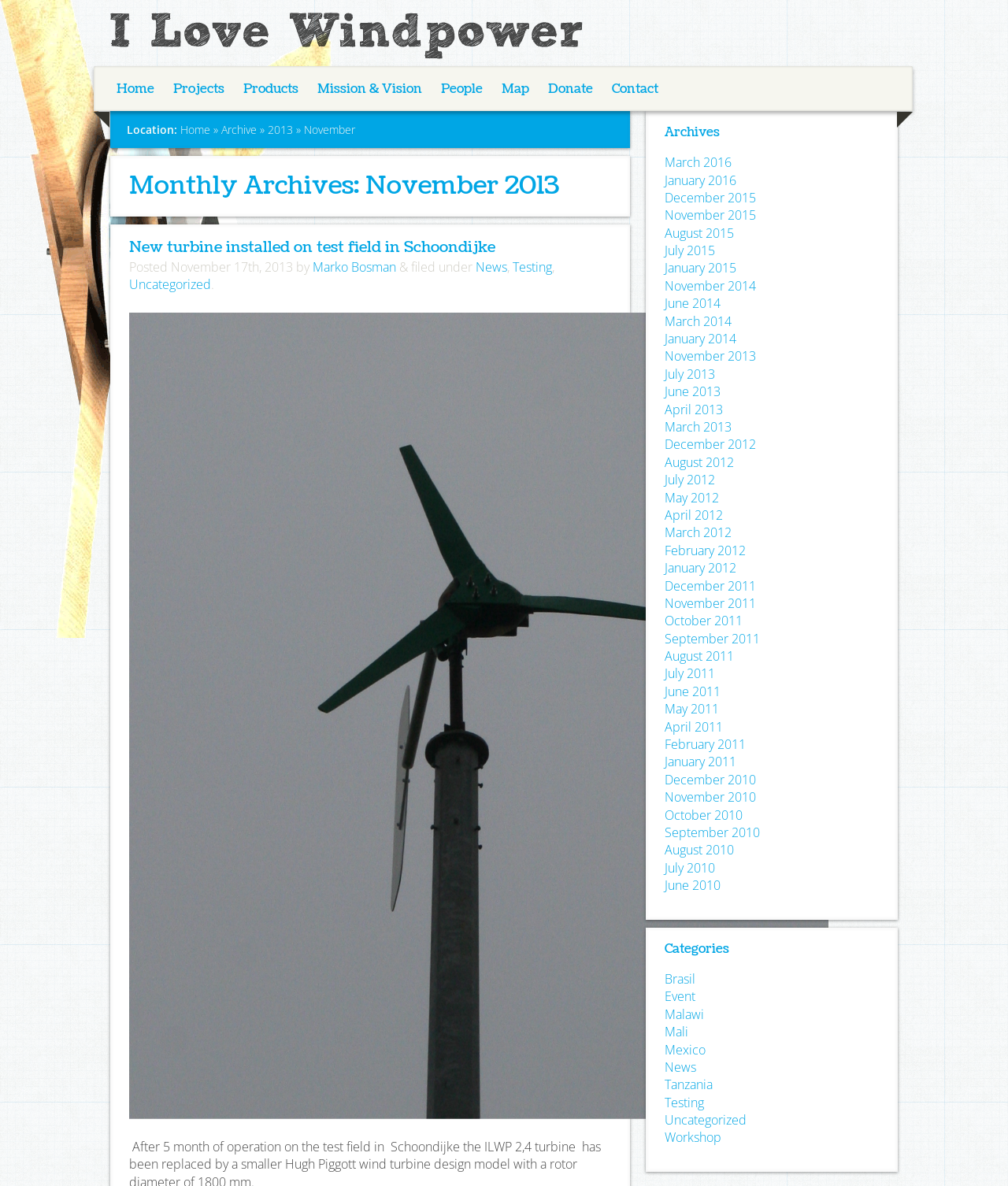Please identify the bounding box coordinates of the element's region that I should click in order to complete the following instruction: "Read the 'New turbine installed on test field in Schoondijke' post". The bounding box coordinates consist of four float numbers between 0 and 1, i.e., [left, top, right, bottom].

[0.128, 0.199, 0.491, 0.217]